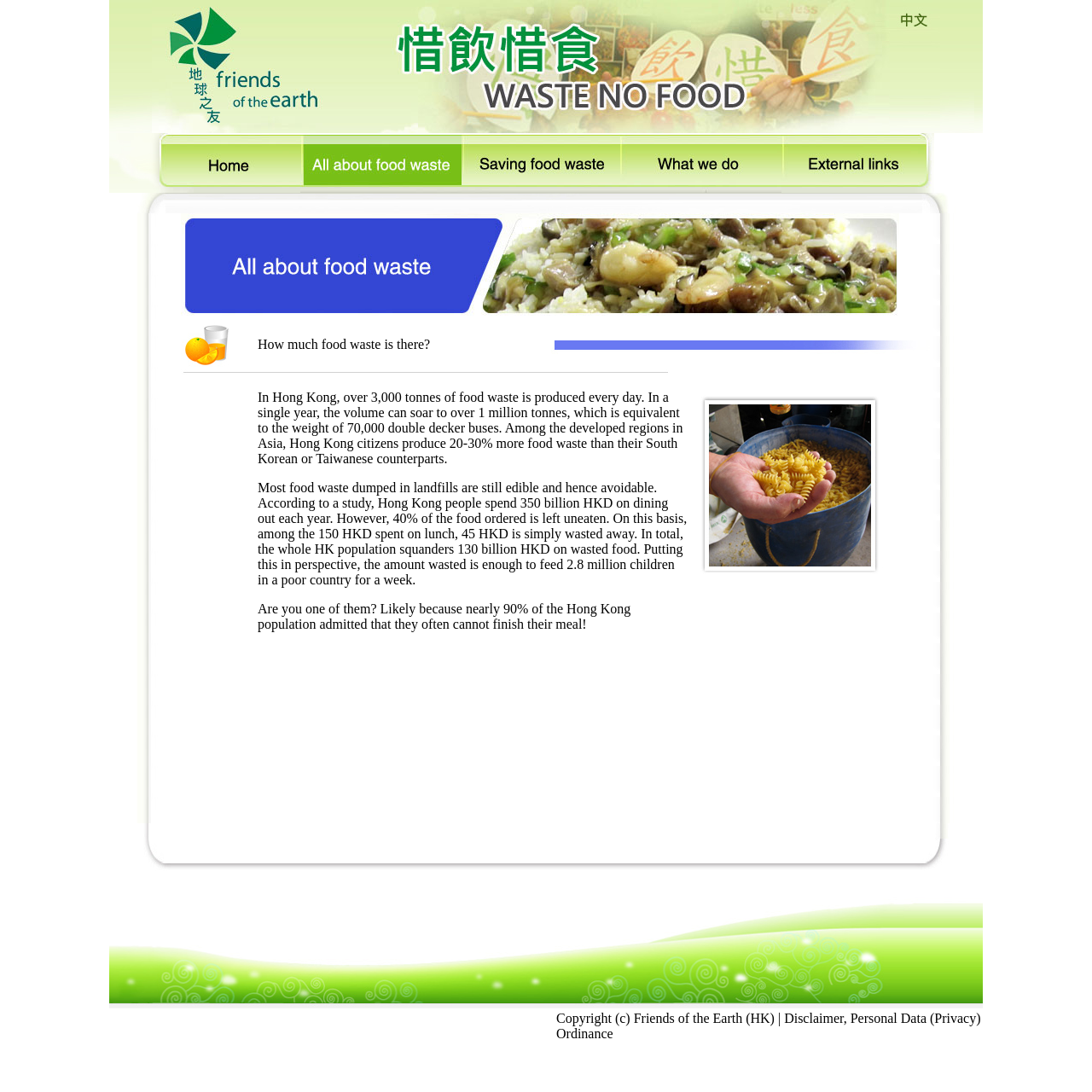Articulate a complete and detailed caption of the webpage elements.

The webpage is about "Friends of the Earth" and focuses on the issue of food waste in Hong Kong. At the top, there is a logo and a navigation menu with several links. Below the navigation menu, there is a section with five images, each accompanied by a link. 

The main content of the webpage is a long paragraph that discusses the problem of food waste in Hong Kong. It states that over 3,000 tonnes of food waste are produced every day, which is equivalent to the weight of 70,000 double-decker buses. The text also mentions that Hong Kong citizens produce 20-30% more food waste than their South Korean or Taiwanese counterparts. Additionally, it highlights that most food waste dumped in landfills is still edible and avoidable. The paragraph also provides statistics on how much money is wasted on food, and how this amount could be used to feed children in poor countries.

The text is divided into several sections, with some sections having images and others having links. There are also some empty spaces and line breaks throughout the text, which makes it easier to read. Overall, the webpage is informative and raises awareness about the issue of food waste in Hong Kong.